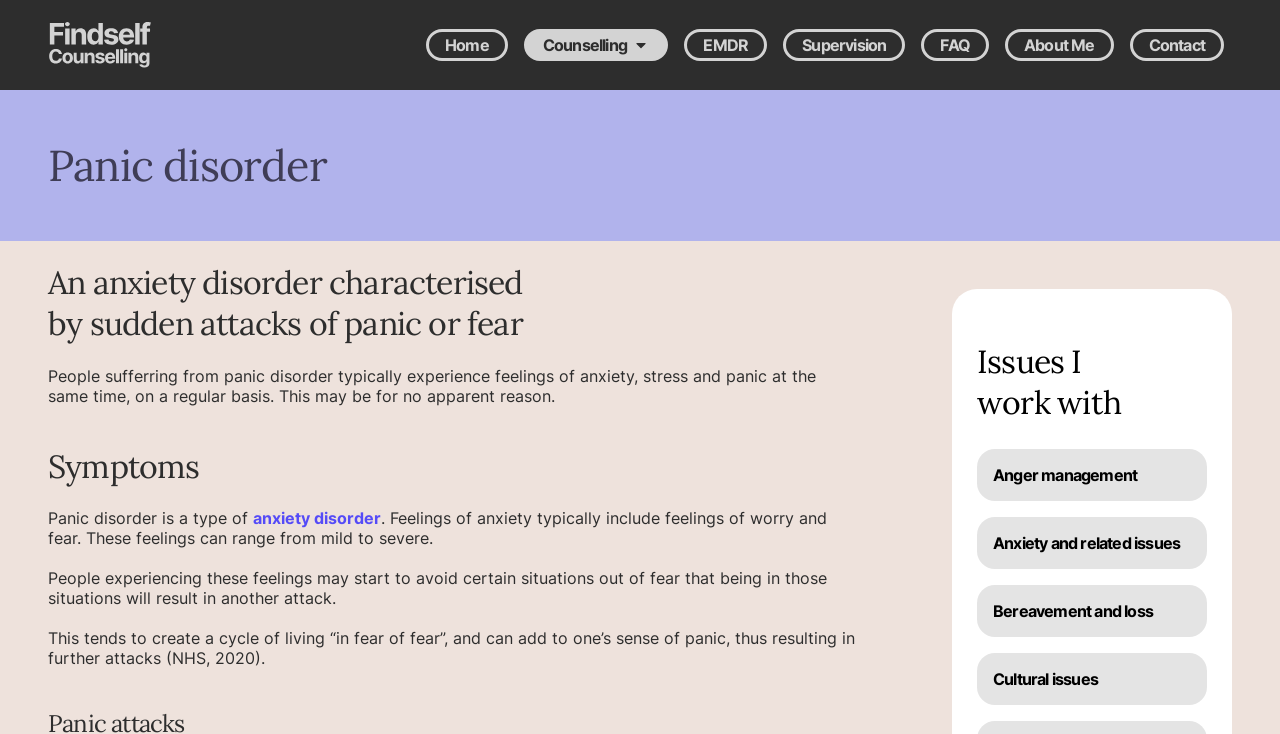Use a single word or phrase to answer this question: 
What issues does the counsellor work with?

anger management, anxiety, bereavement, etc.